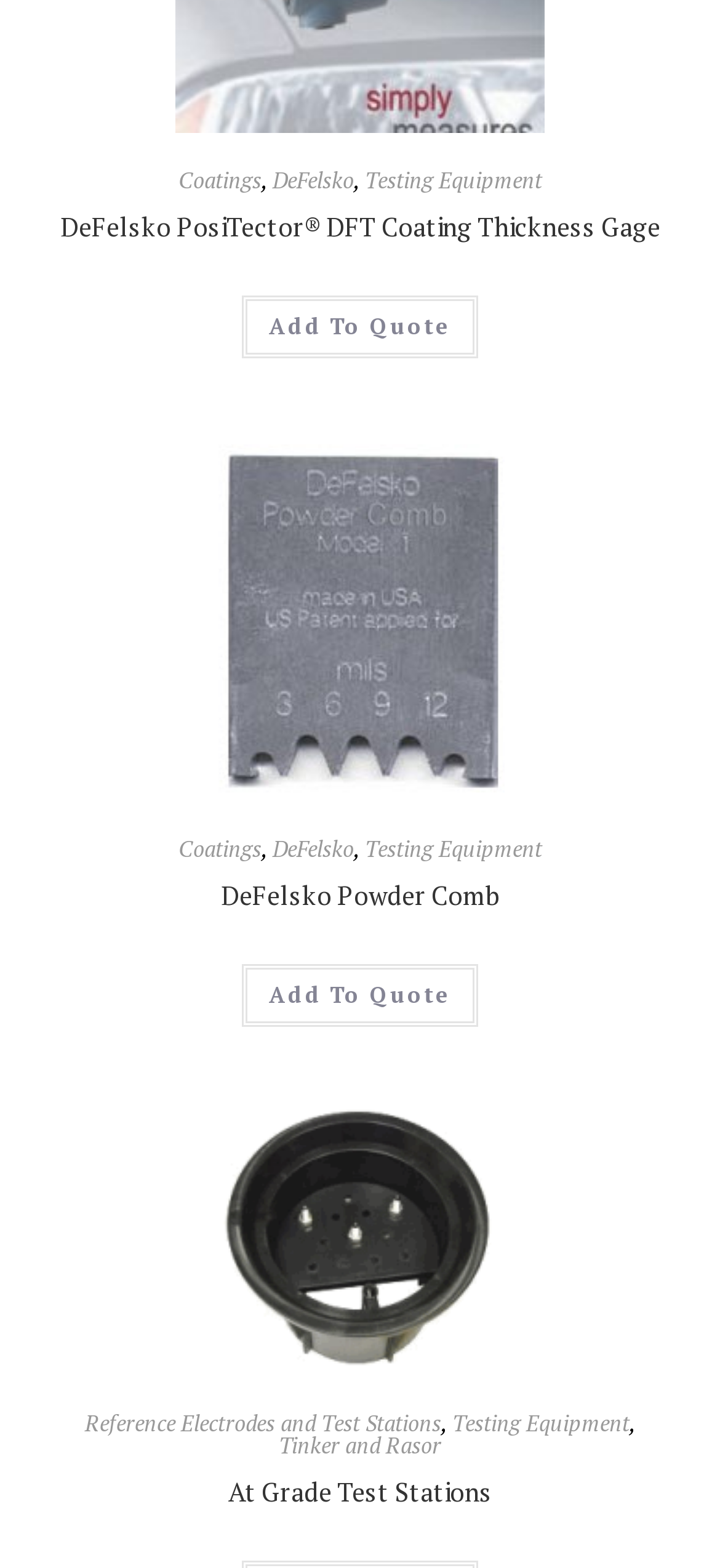Give the bounding box coordinates for the element described by: "Tinker and Rasor".

[0.387, 0.913, 0.613, 0.93]